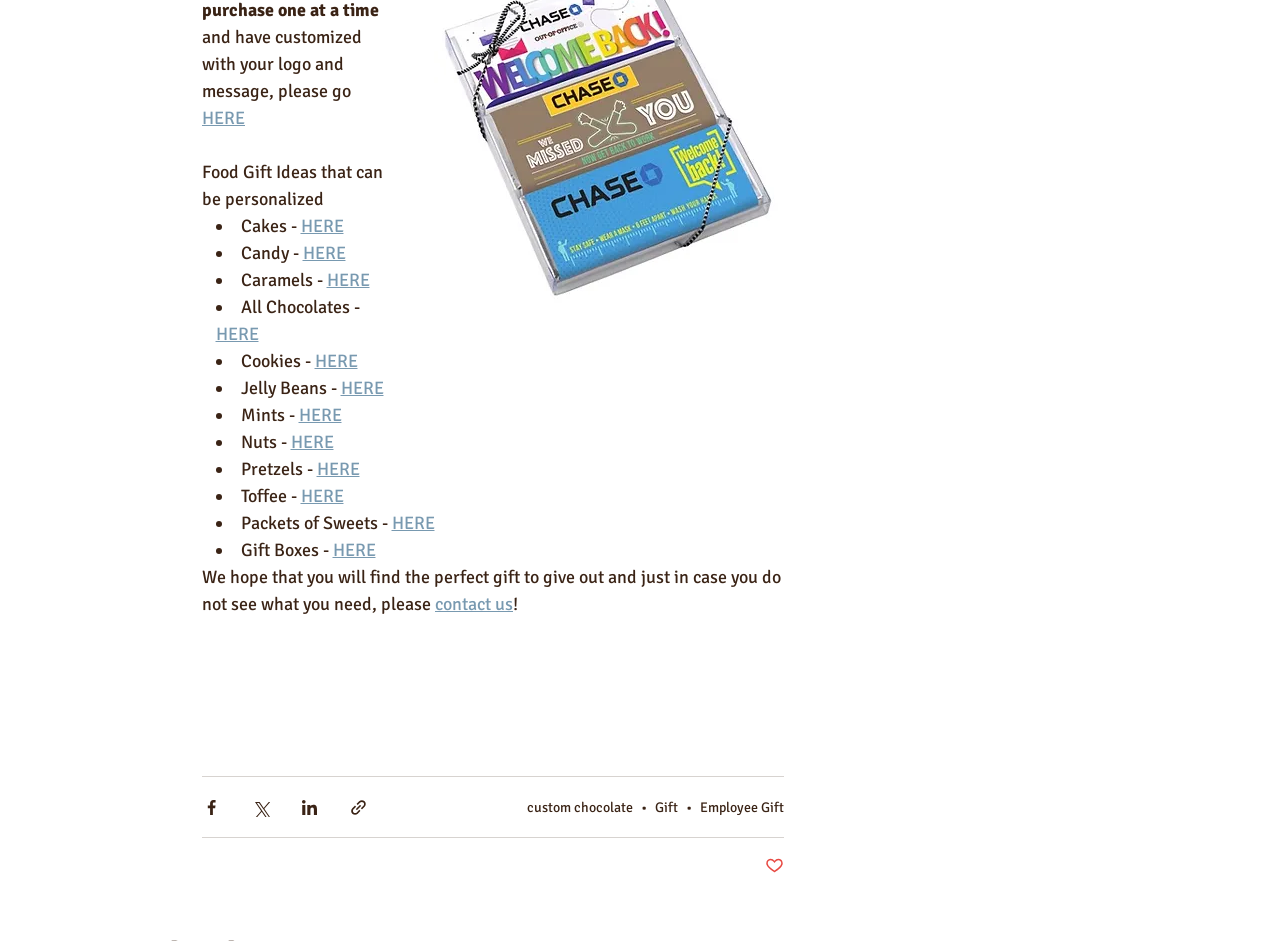Based on the element description HERE, identify the bounding box of the UI element in the given webpage screenshot. The coordinates should be in the format (top-left x, top-left y, bottom-right x, bottom-right y) and must be between 0 and 1.

[0.306, 0.544, 0.339, 0.567]